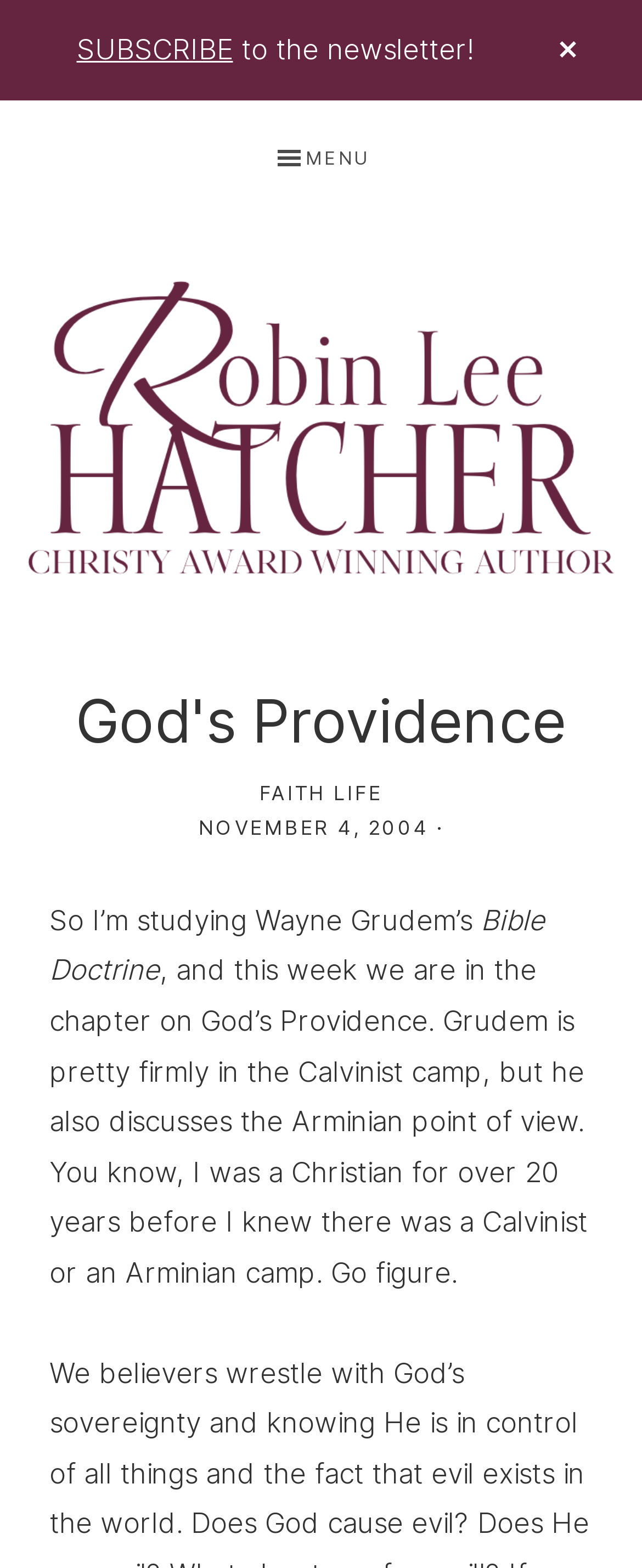What is the name of the book being studied?
Using the visual information, answer the question in a single word or phrase.

Bible Doctrine